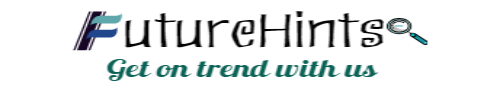What is the overall aesthetic of the 'FutureHints' brand?
Look at the image and answer with only one word or phrase.

Youthful, forward-thinking